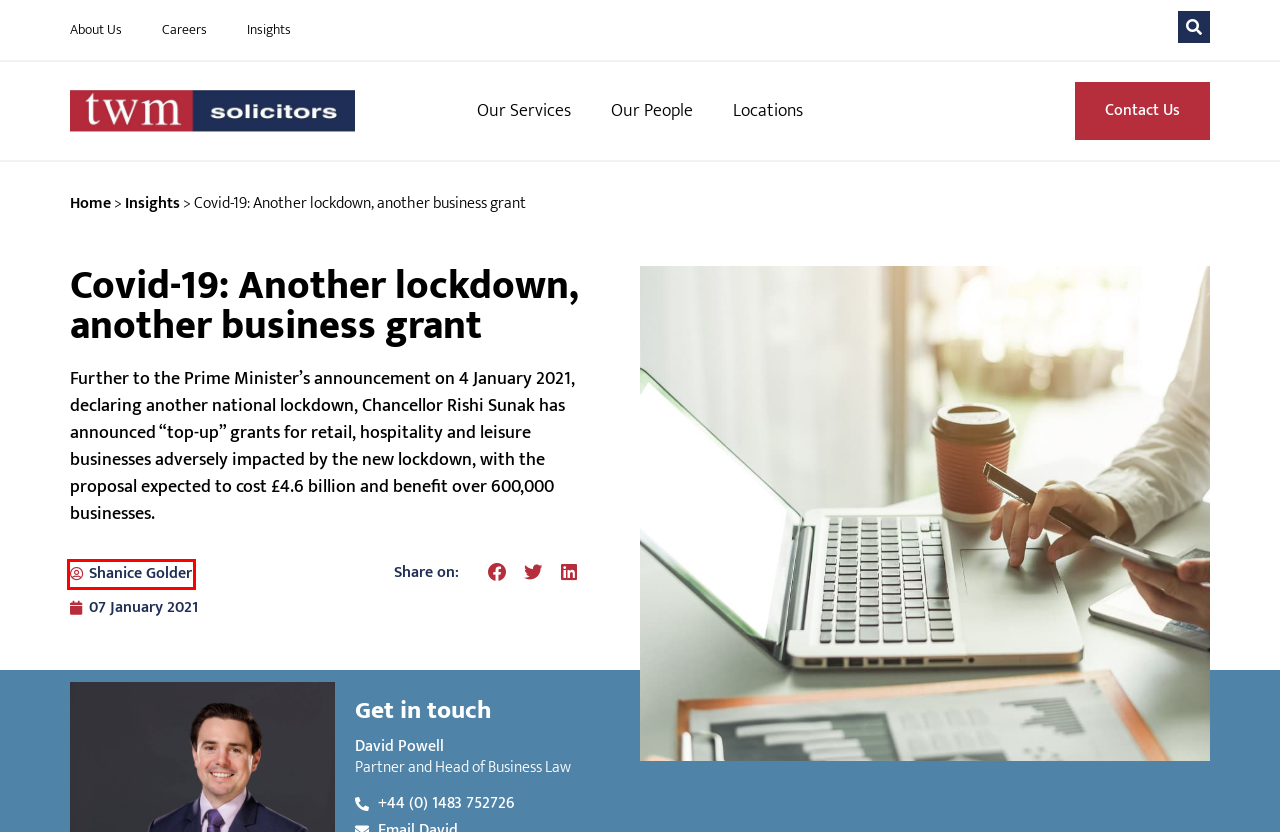Look at the screenshot of a webpage where a red bounding box surrounds a UI element. Your task is to select the best-matching webpage description for the new webpage after you click the element within the bounding box. The available options are:
A. TWM Solicitors | Our People | Find the right lawyer for you
B. Contact us | TWM Solicitors
C. News and Insights | TWM Solicitors LLP
D. TWM Solicitors | Leading Surrey & London Law Firm
E. Legal Services in Surrey and London | TWM Solicitors LLP
F. Recruitment and Careers at TWM Solicitors in Surrey and London
G. David Powell | Business Law | TWM Solicitors
H. 7 January 2021 | TWM Solicitors LLP

G